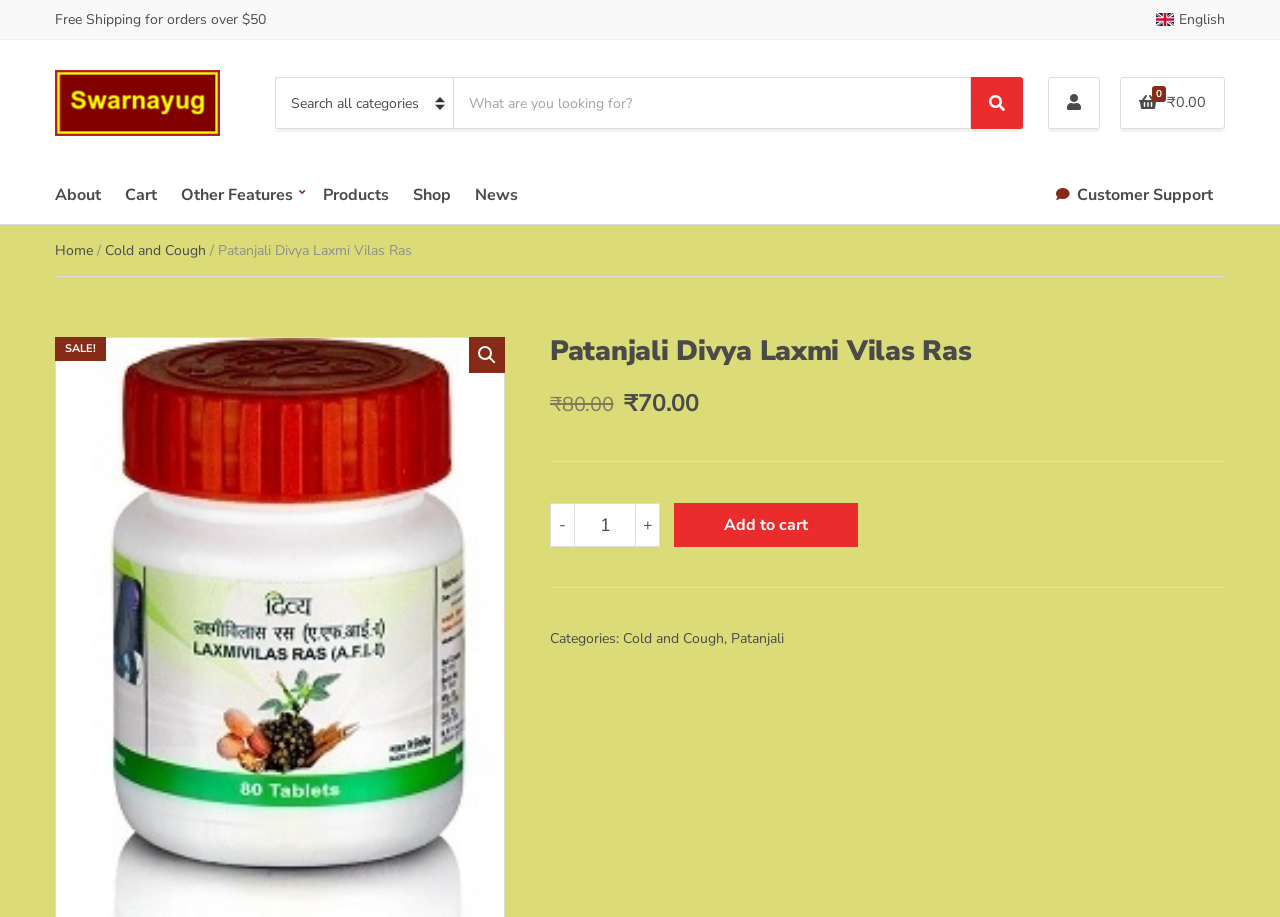What is the minimum order value for free shipping?
Refer to the screenshot and respond with a concise word or phrase.

50